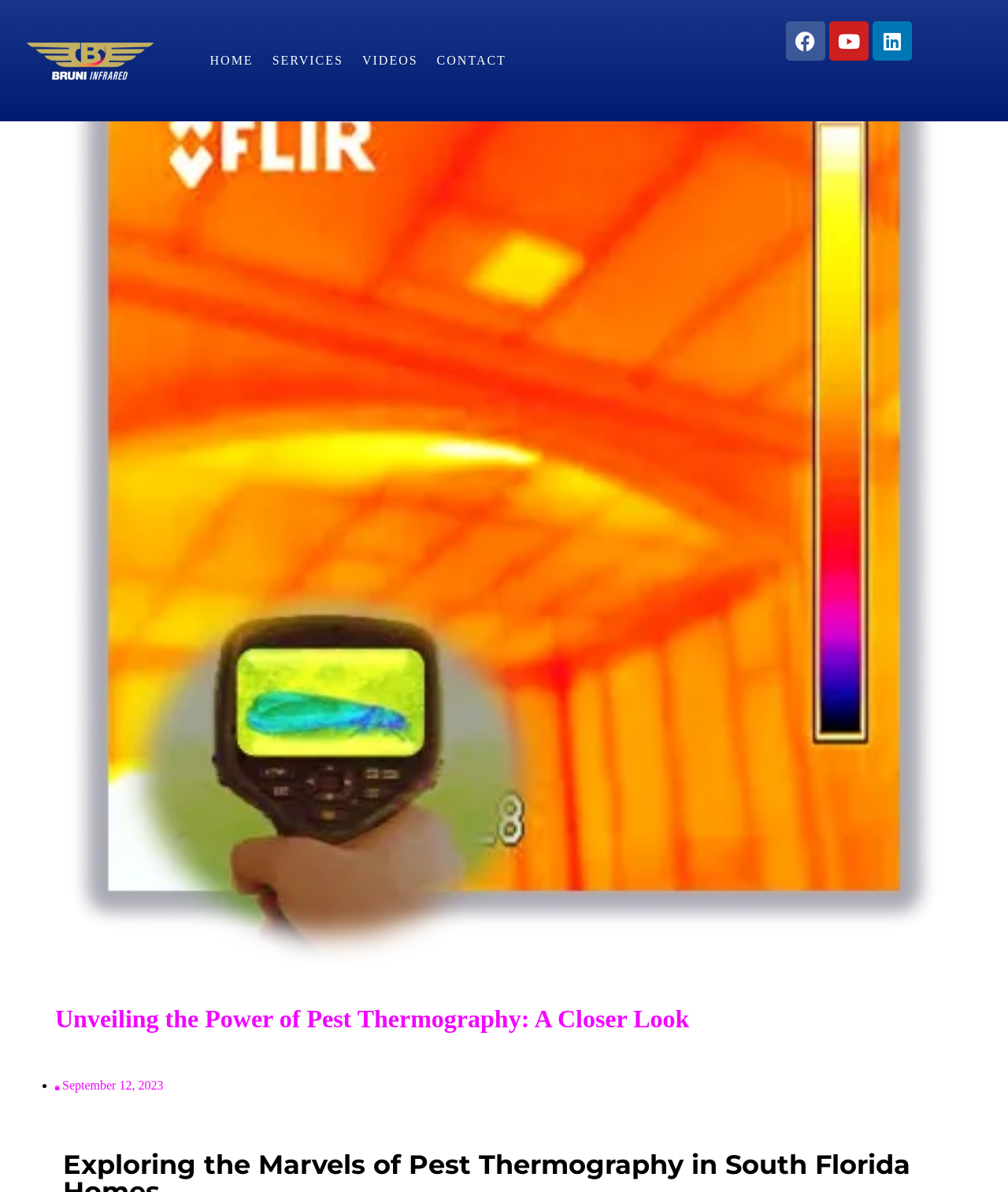Refer to the image and answer the question with as much detail as possible: How many social media links are present?

There are three social media links present at the top-right corner of the webpage, which are Facebook, Youtube, and Linkedin.